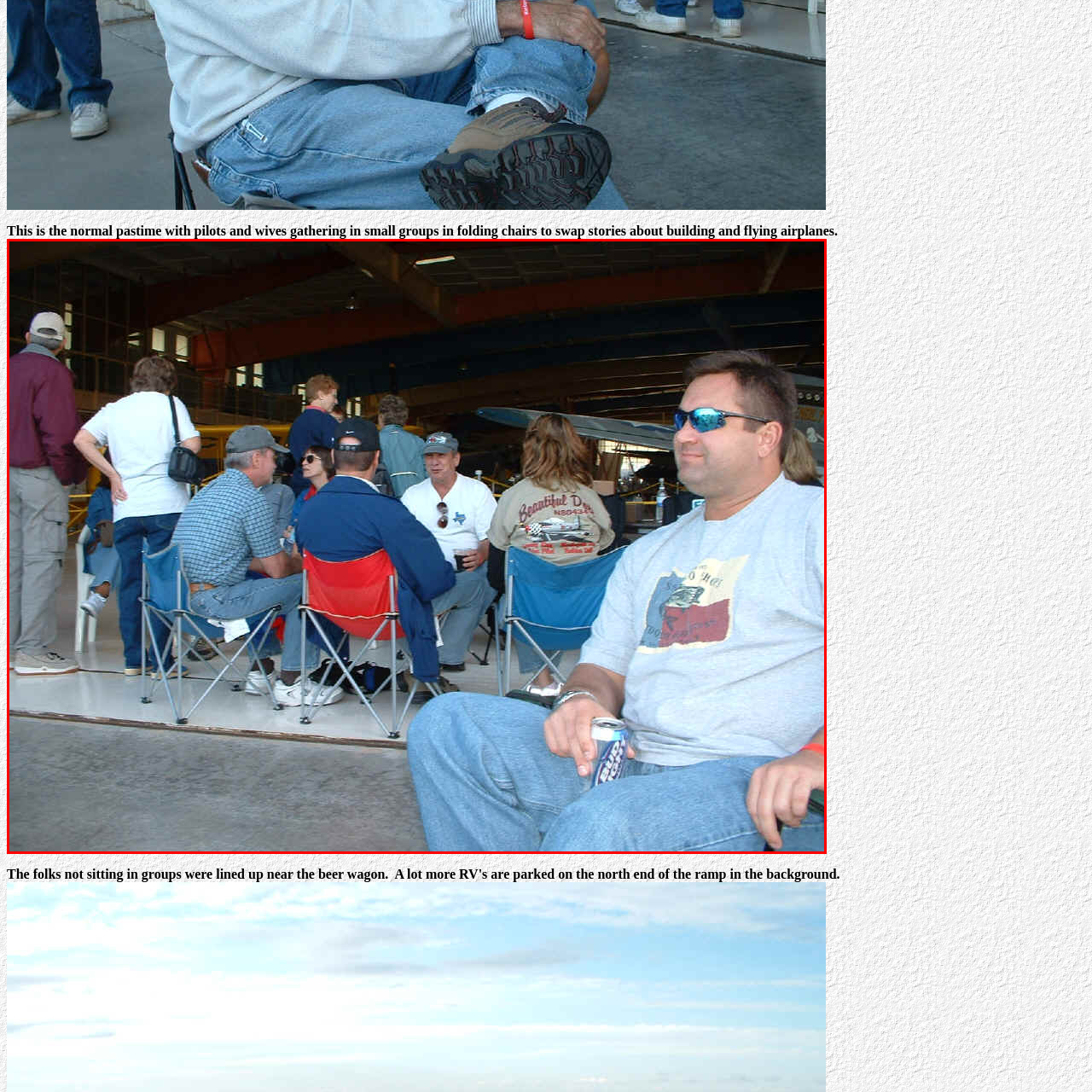Create an extensive caption describing the content of the image outlined in red.

The image captures a lively gathering of aviation enthusiasts, likely pilots and their companions, enjoying a casual day together. In the foreground, a man sitting comfortably in a folding chair holds a can of drink, exuding a relaxed vibe. He appears to be enjoying the camaraderie around him.

In the background, several small groups of people are engaged in conversation, some gathered in folding chairs while others stand nearby. The atmosphere is warm and inviting, filled with stories and laughter. The setting suggests an airplane hangar, where friends unite to share their passion for flying and discuss their experiences with building and flying airplanes. The overall scene radiates a sense of community and shared interest, making it a picturesque snapshot of leisure and friendship within the aviation world.